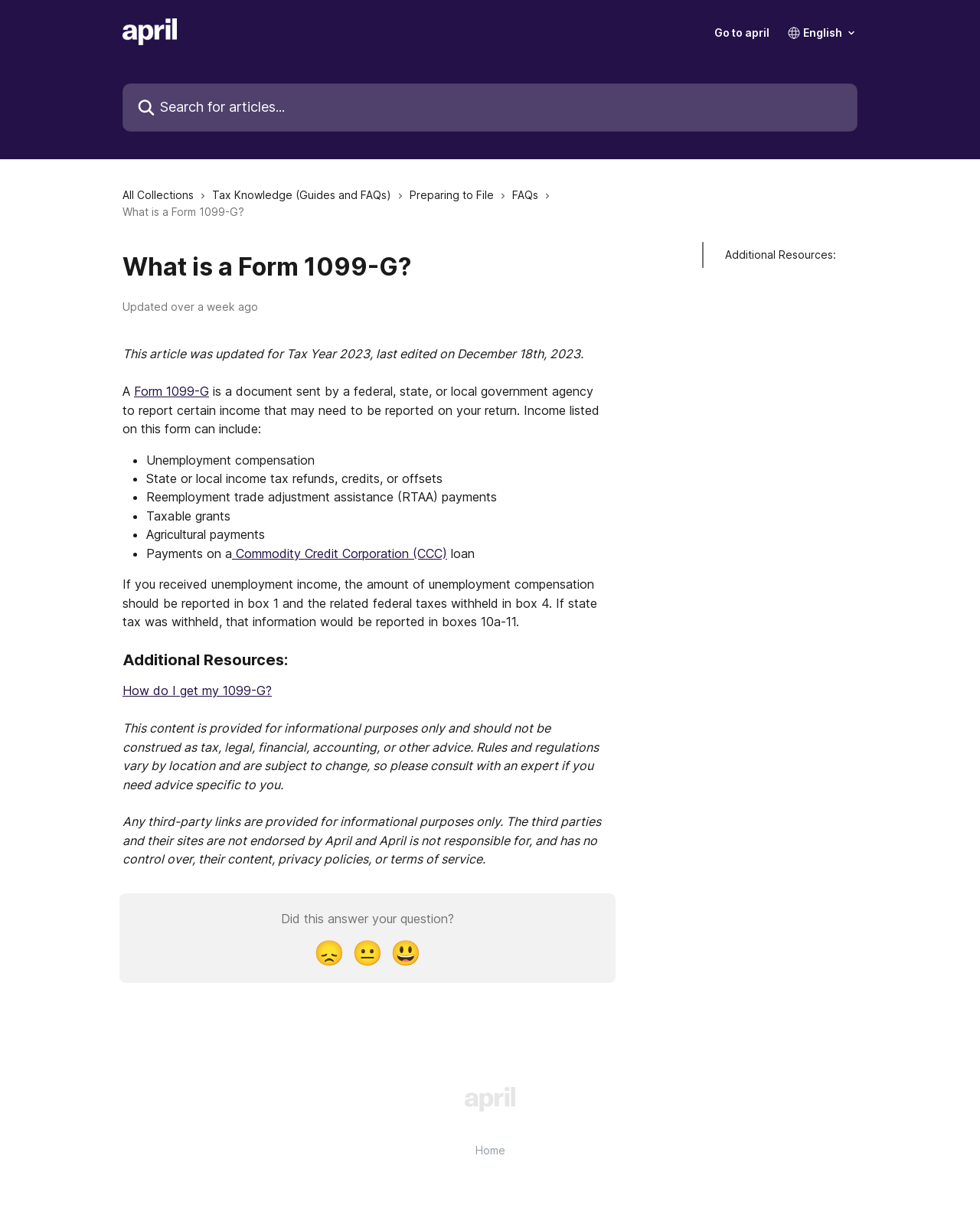Please determine the bounding box coordinates of the area that needs to be clicked to complete this task: 'Click on HEALTH'. The coordinates must be four float numbers between 0 and 1, formatted as [left, top, right, bottom].

None